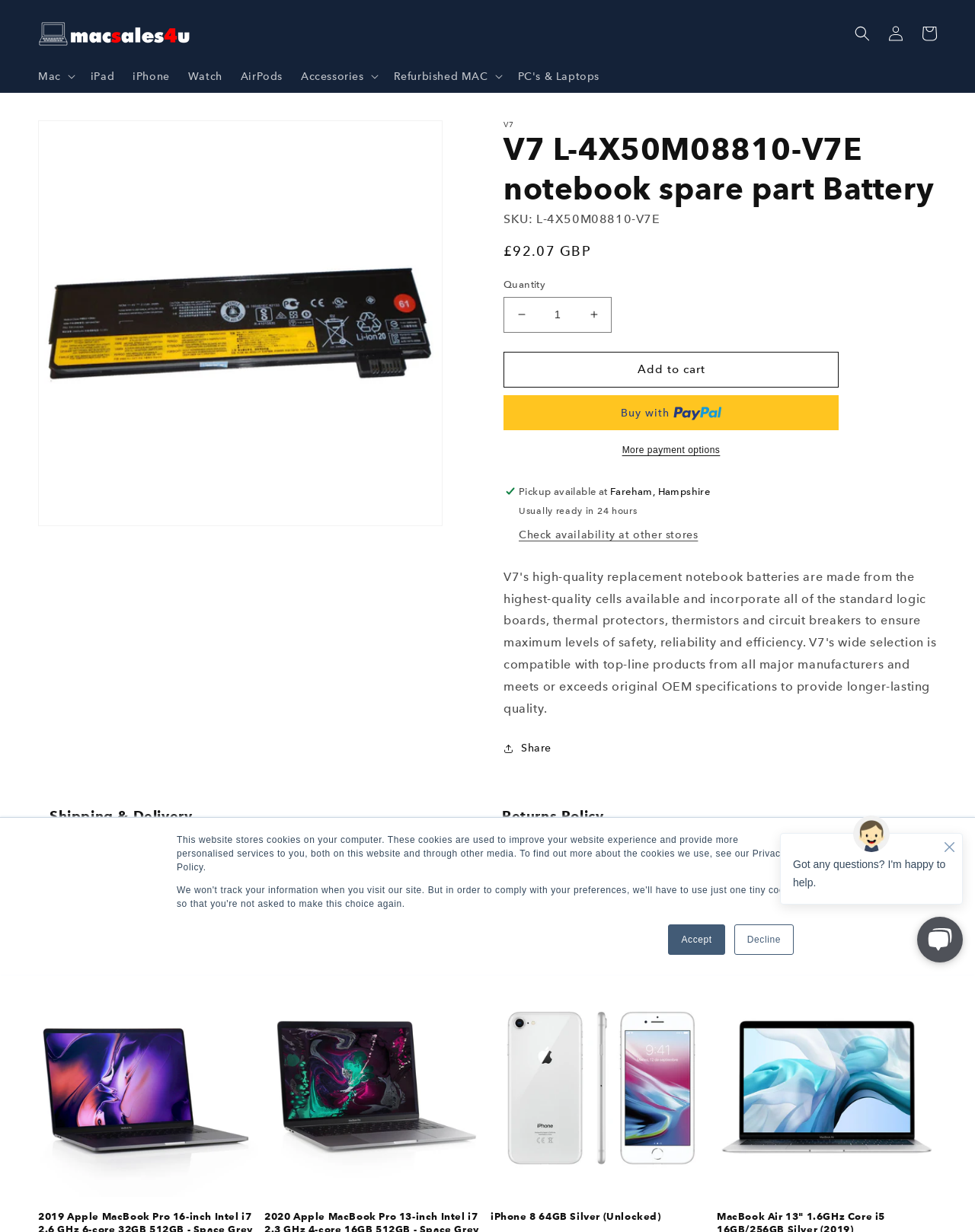What is the location of the pickup available?
Look at the screenshot and respond with one word or a short phrase.

Fareham, Hampshire